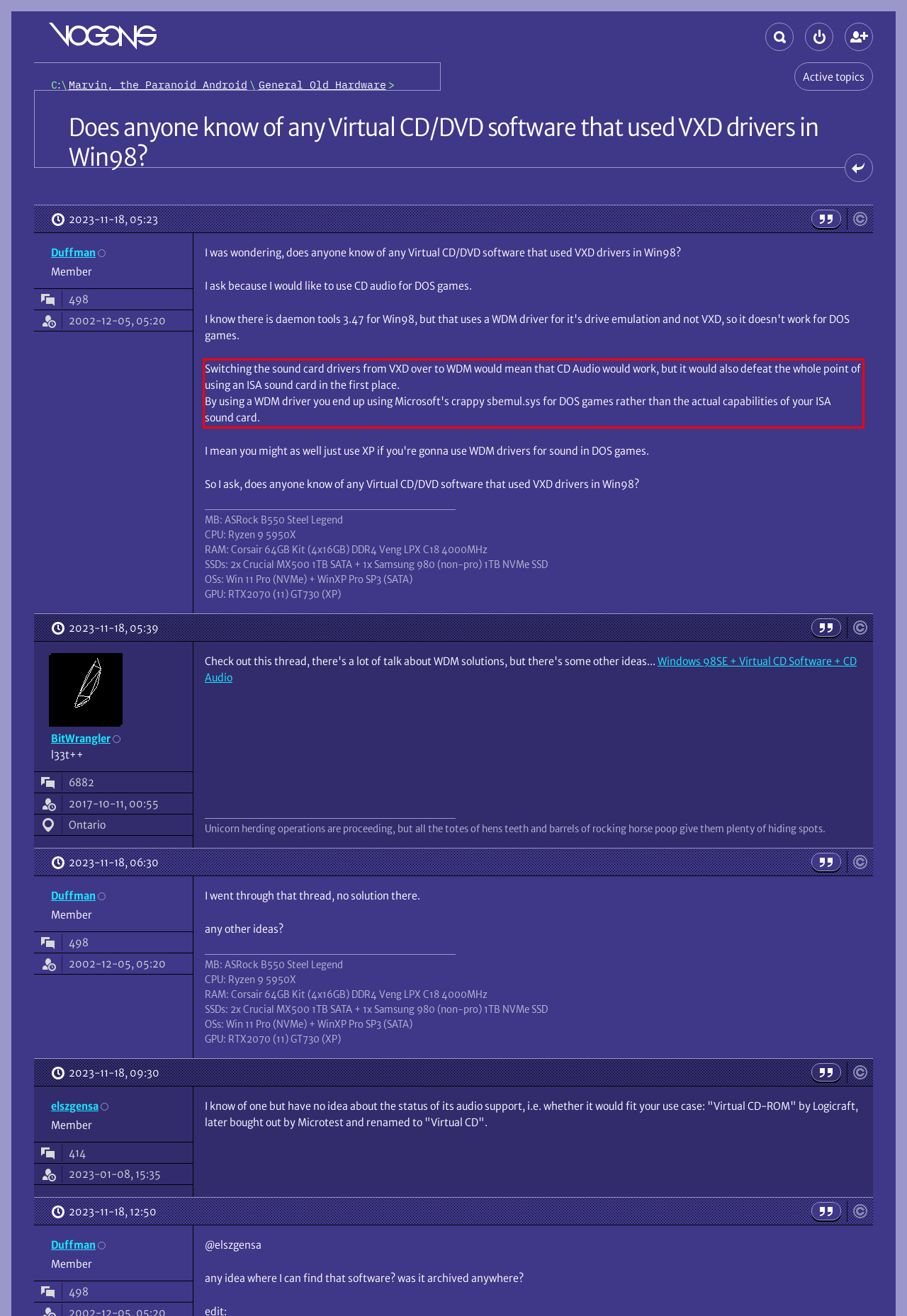Given a screenshot of a webpage containing a red bounding box, perform OCR on the text within this red bounding box and provide the text content.

Switching the sound card drivers from VXD over to WDM would mean that CD Audio would work, but it would also defeat the whole point of using an ISA sound card in the first place. By using a WDM driver you end up using Microsoft's crappy sbemul.sys for DOS games rather than the actual capabilities of your ISA sound card.